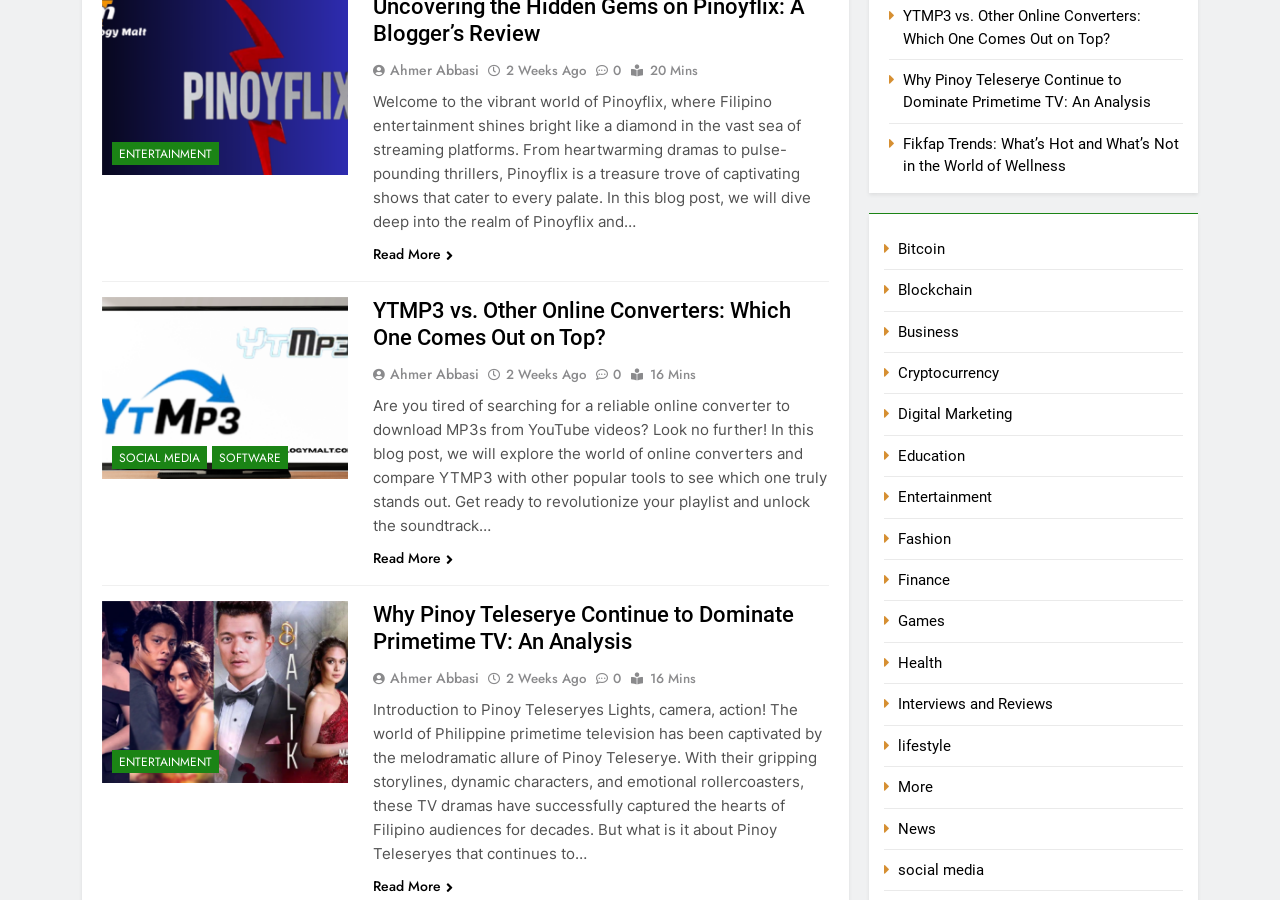Identify and provide the bounding box for the element described by: "Games".

[0.702, 0.681, 0.739, 0.701]